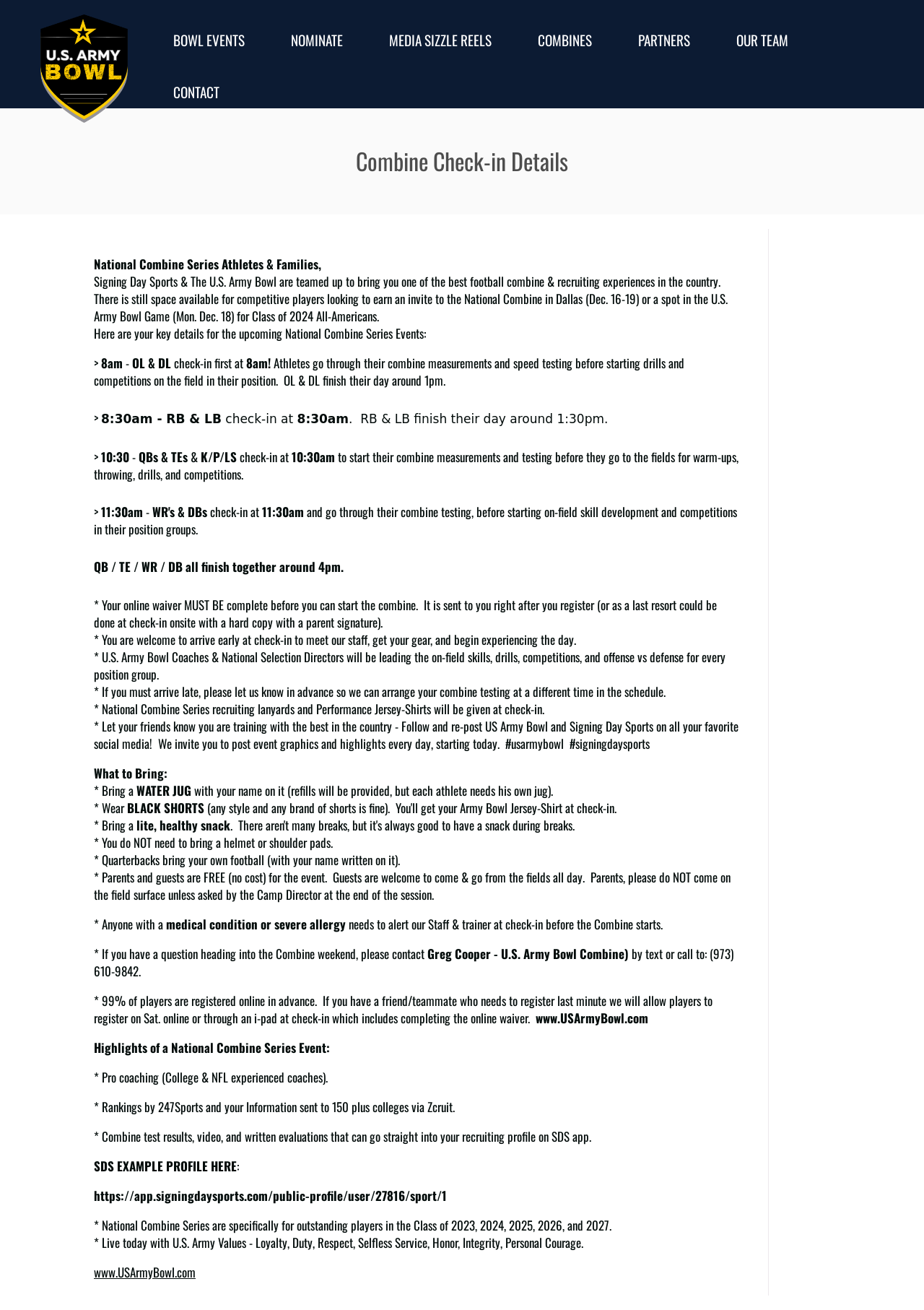Determine the bounding box coordinates of the clickable region to execute the instruction: "Check Combine Check-in Details". The coordinates should be four float numbers between 0 and 1, denoted as [left, top, right, bottom].

[0.086, 0.117, 0.914, 0.13]